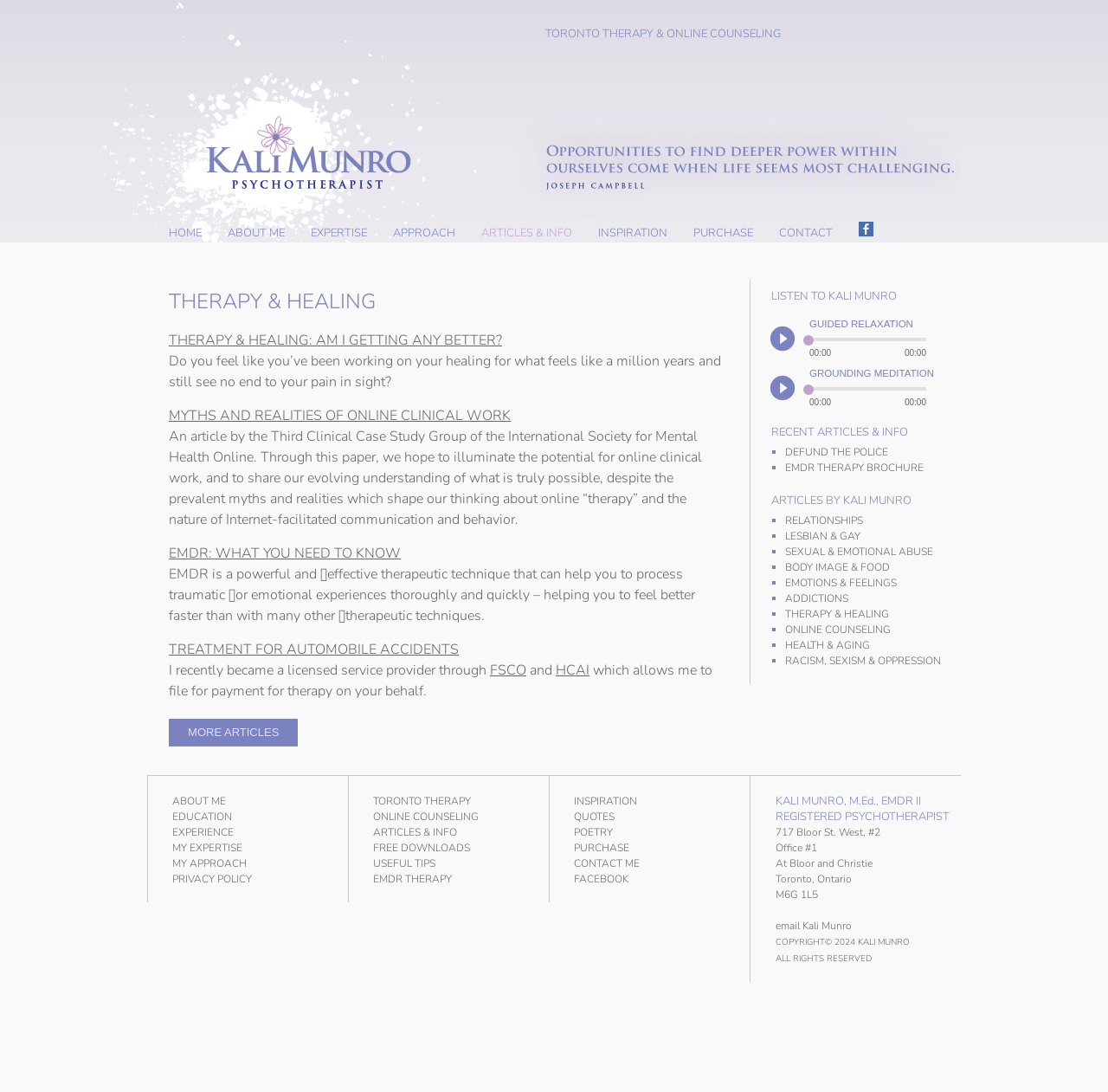Identify the bounding box coordinates of the element to click to follow this instruction: 'Follow Kali Munro on Facebook'. Ensure the coordinates are four float values between 0 and 1, provided as [left, top, right, bottom].

[0.763, 0.201, 0.8, 0.225]